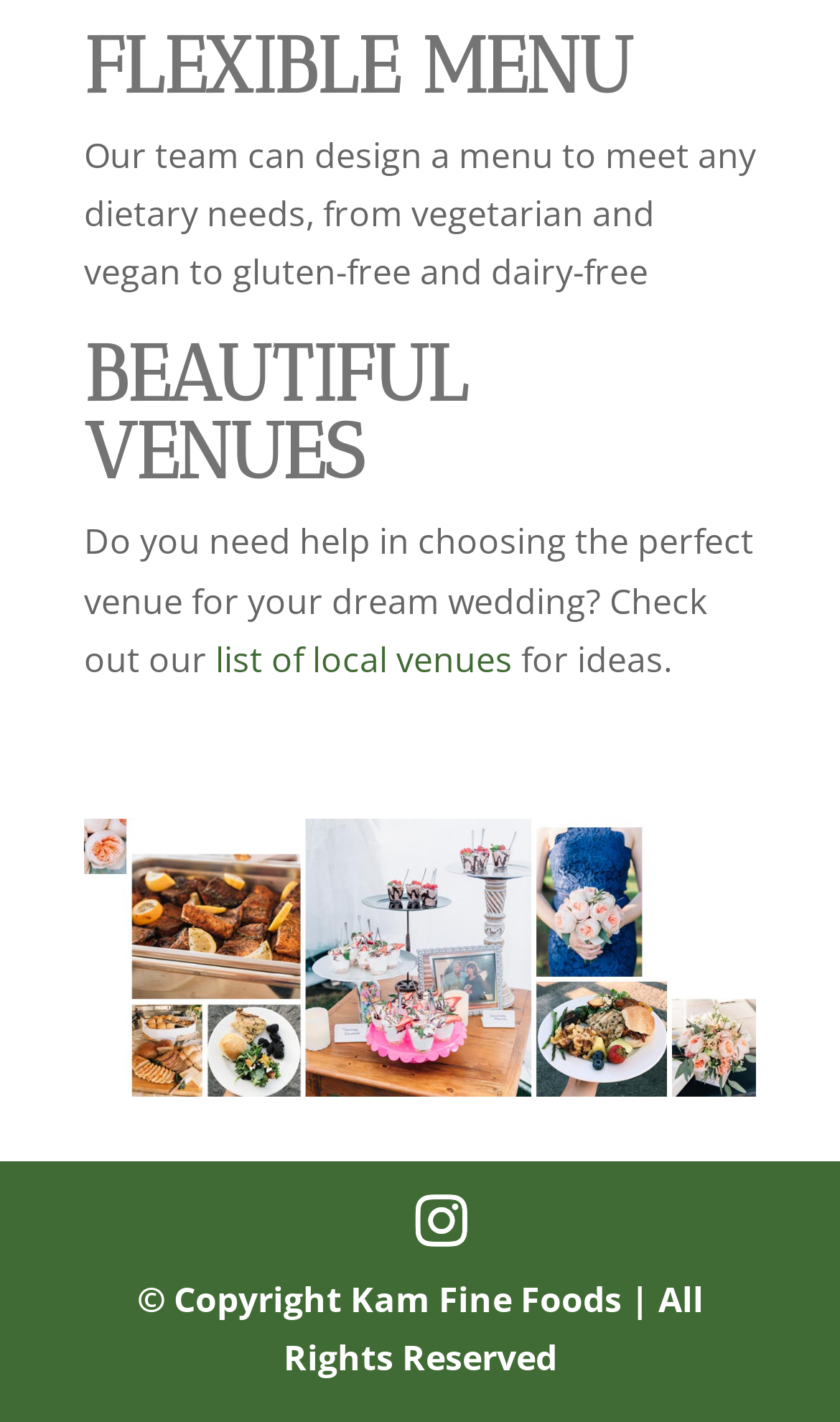What is the symbol represented by ''?
Please use the image to provide an in-depth answer to the question.

The character '' is likely a Unicode character representing a Facebook icon, which is commonly used to link to a Facebook page or profile.